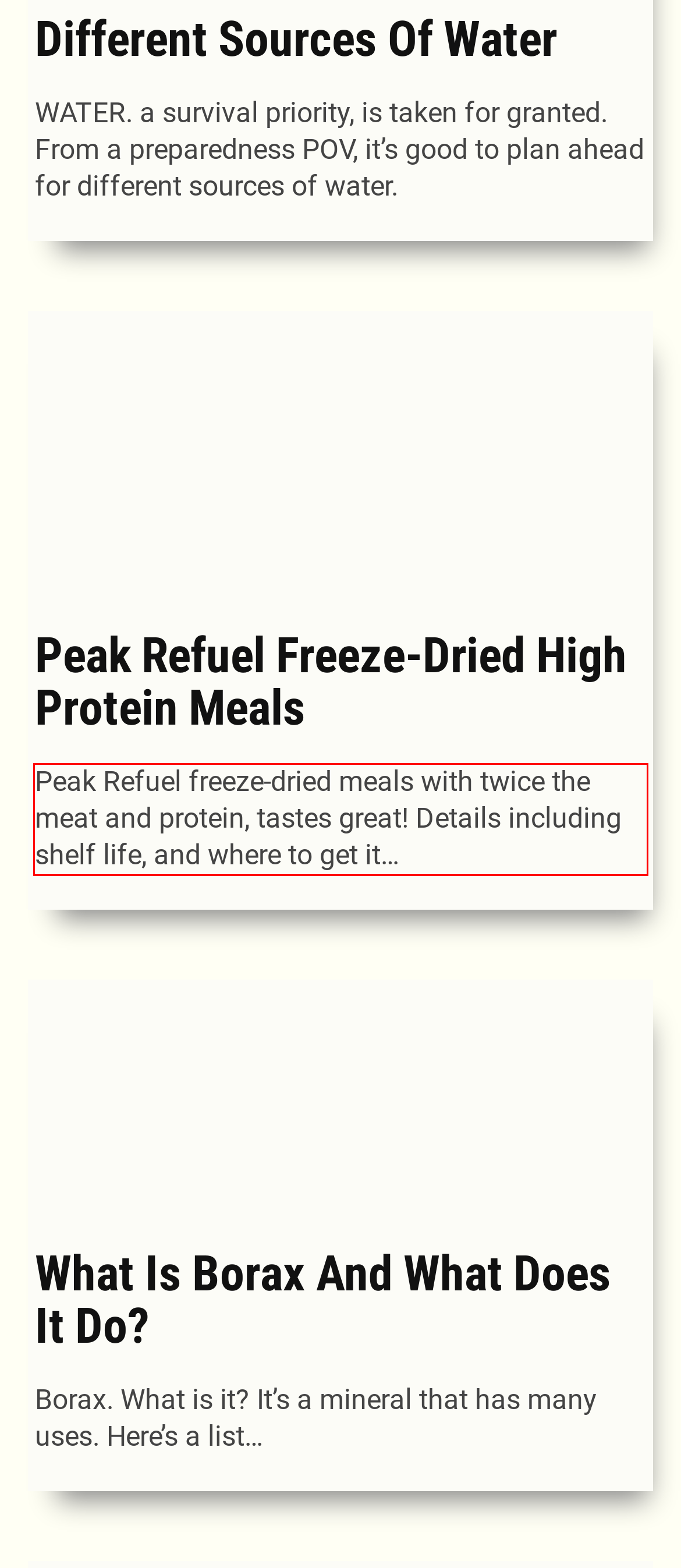Analyze the screenshot of the webpage that features a red bounding box and recognize the text content enclosed within this red bounding box.

Peak Refuel freeze-dried meals with twice the meat and protein, tastes great! Details including shelf life, and where to get it…